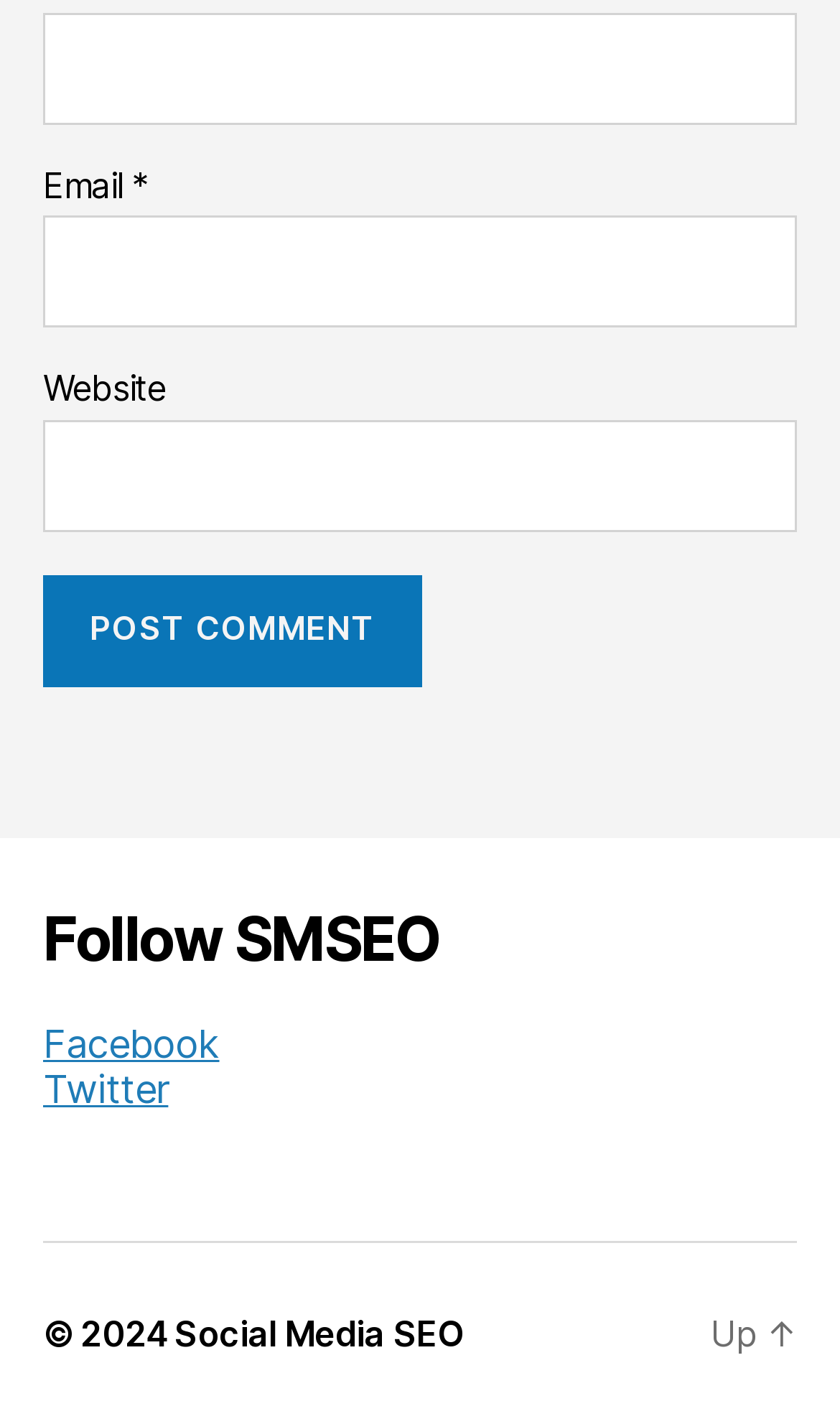Please identify the bounding box coordinates of the region to click in order to complete the given instruction: "Visit Facebook". The coordinates should be four float numbers between 0 and 1, i.e., [left, top, right, bottom].

[0.051, 0.717, 0.261, 0.748]